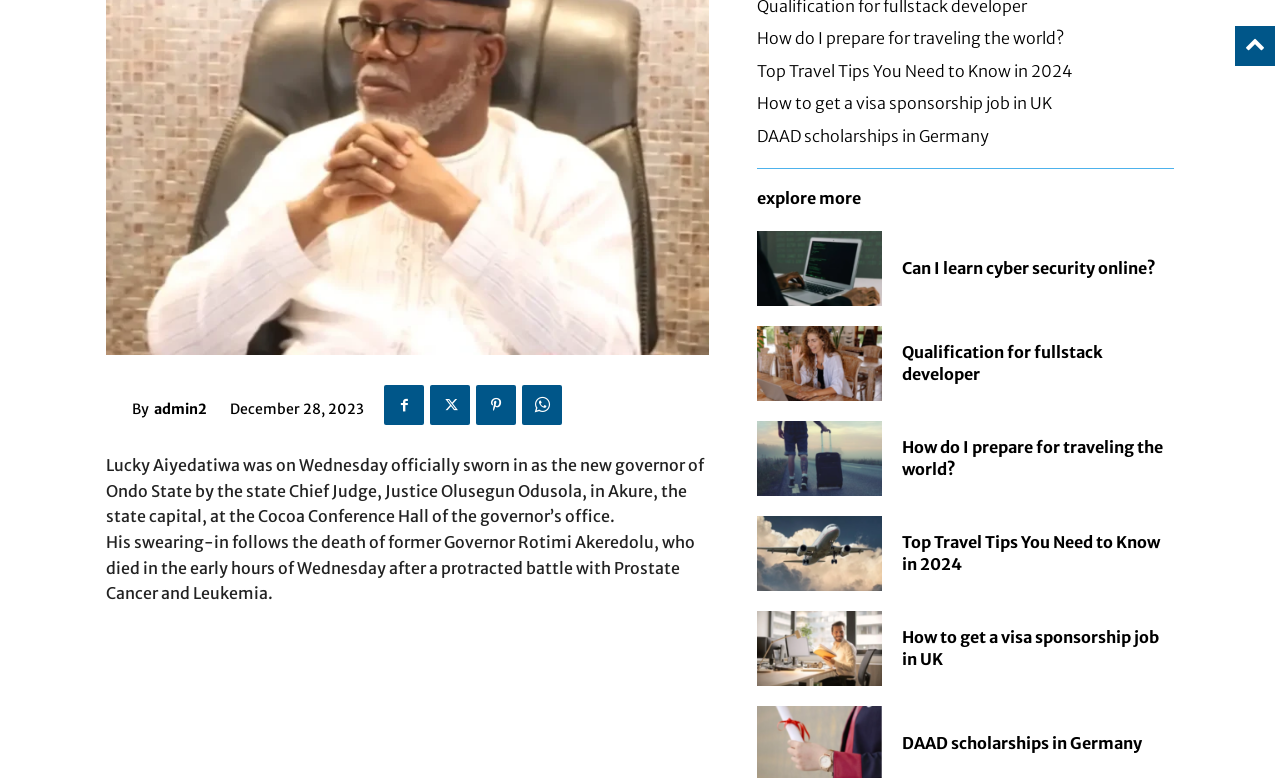How many links are there in the webpage?
Please provide a single word or phrase as the answer based on the screenshot.

15